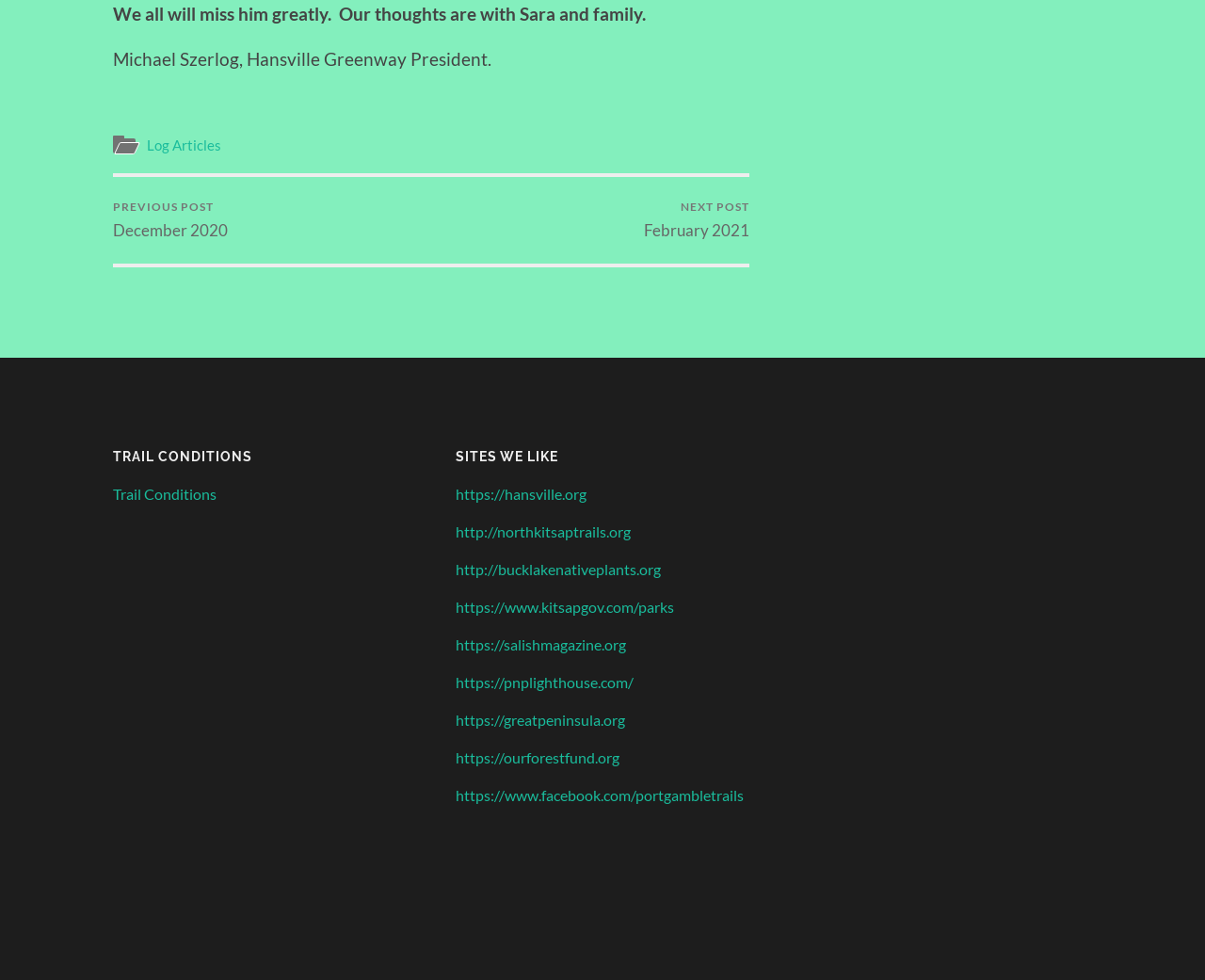What is the previous post month?
Please elaborate on the answer to the question with detailed information.

I found the link 'PREVIOUS POST December 2020' and extracted the month and year from it.